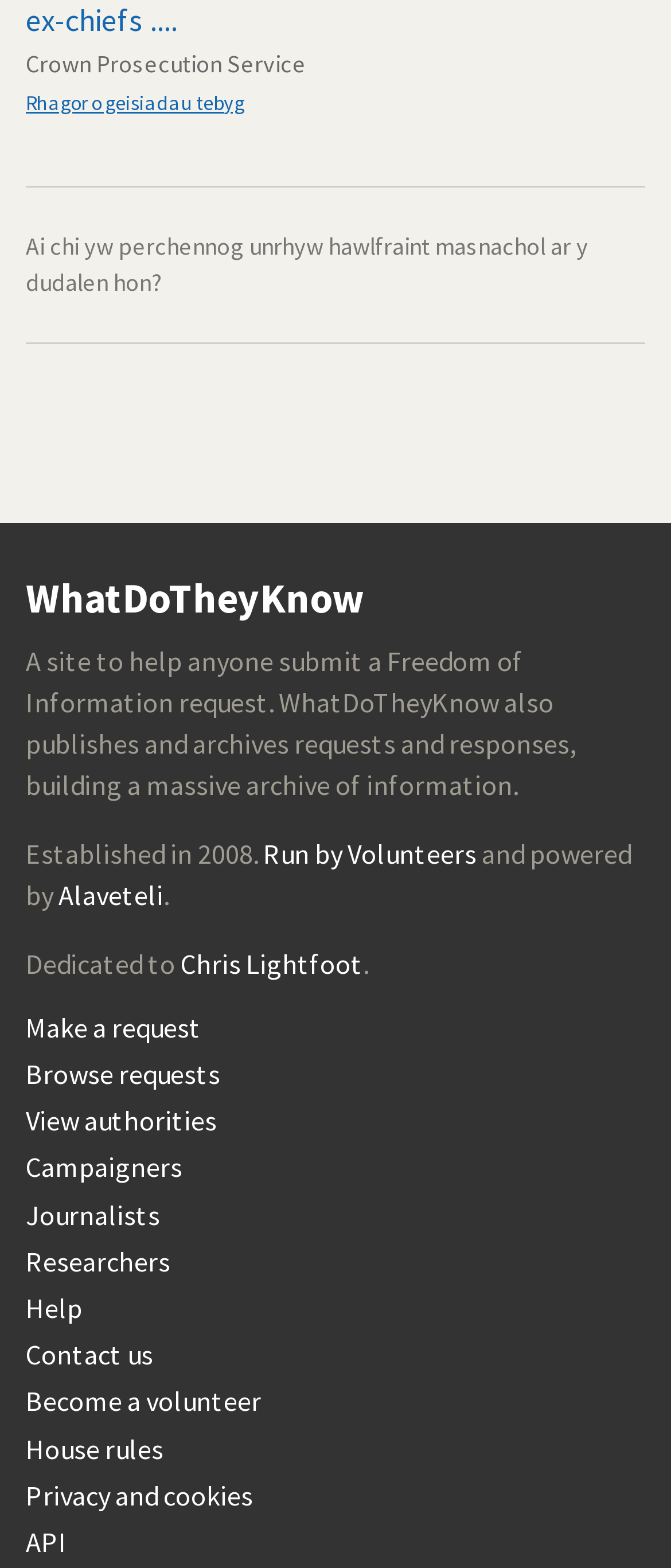Provide a thorough and detailed response to the question by examining the image: 
How is this website maintained?

The website is maintained by volunteers, as mentioned in the text 'Run by Volunteers', indicating that it is a community-driven effort.